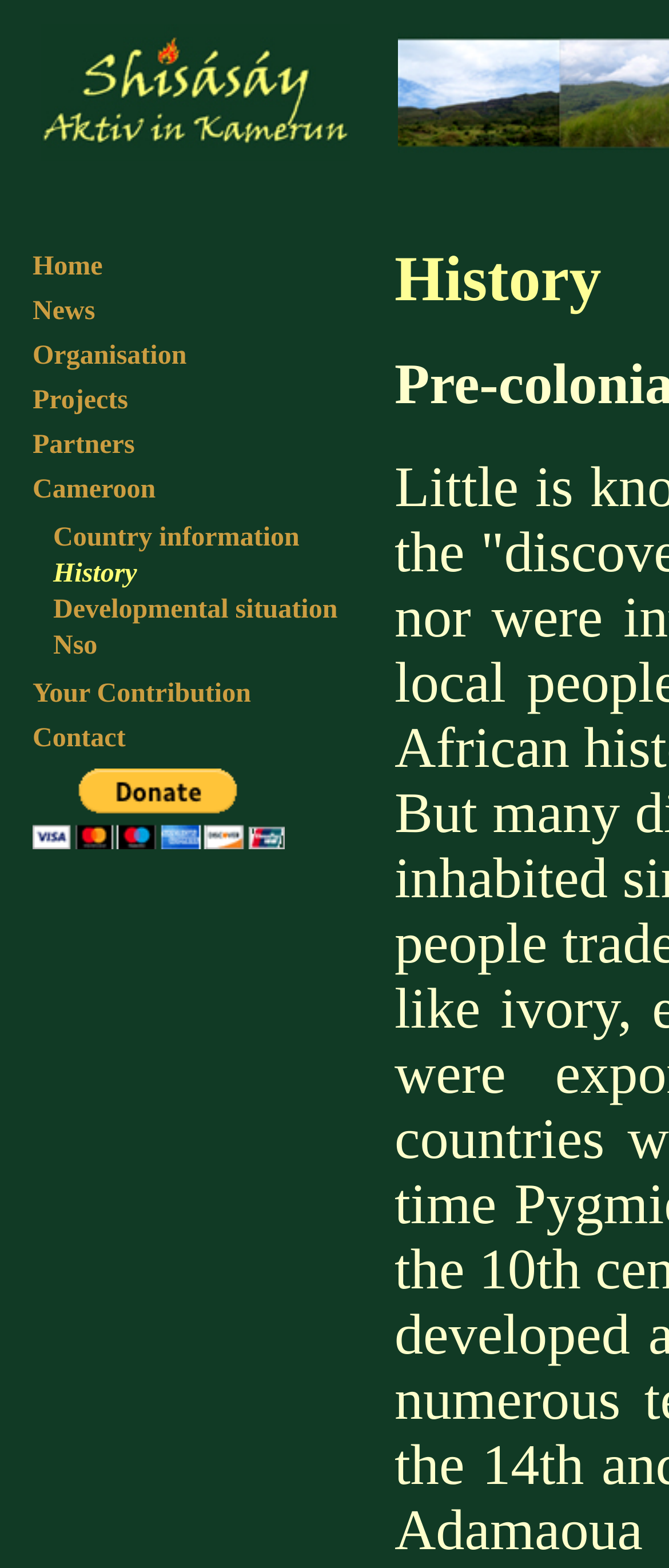Given the element description "Developmental situation" in the screenshot, predict the bounding box coordinates of that UI element.

[0.079, 0.38, 0.505, 0.398]